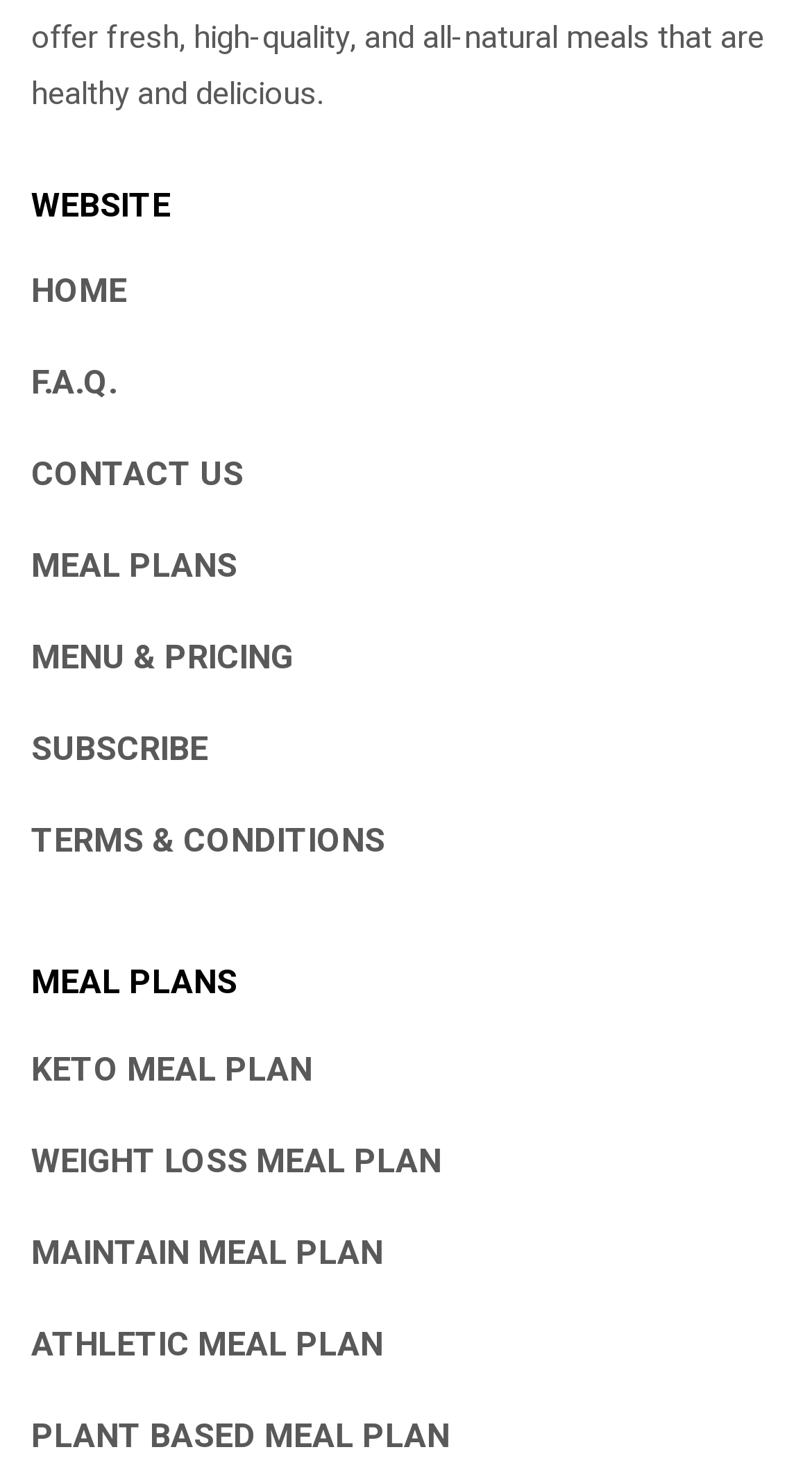What is the position of the 'CONTACT US' link?
Look at the screenshot and respond with one word or a short phrase.

Third from top